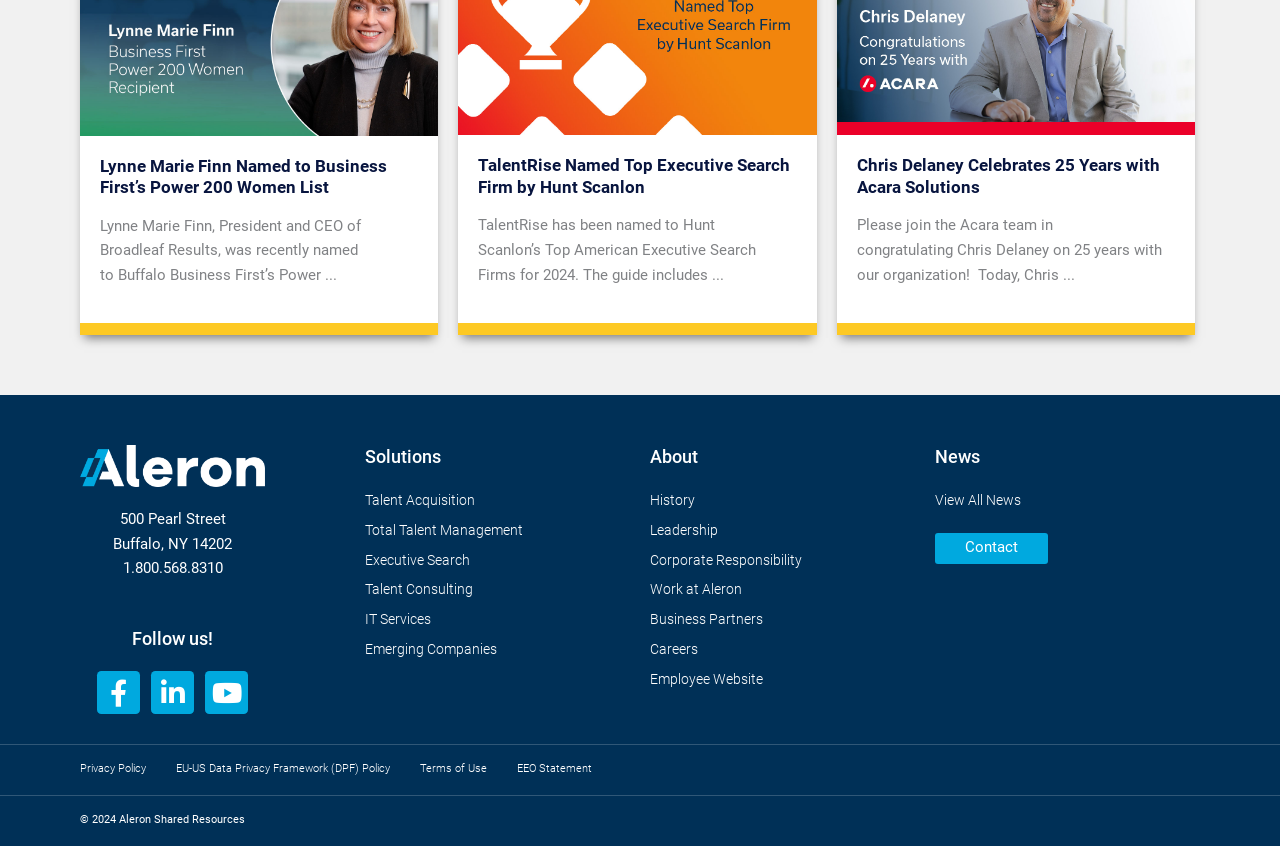Determine the bounding box coordinates of the clickable region to carry out the instruction: "Follow on Facebook".

[0.076, 0.793, 0.109, 0.844]